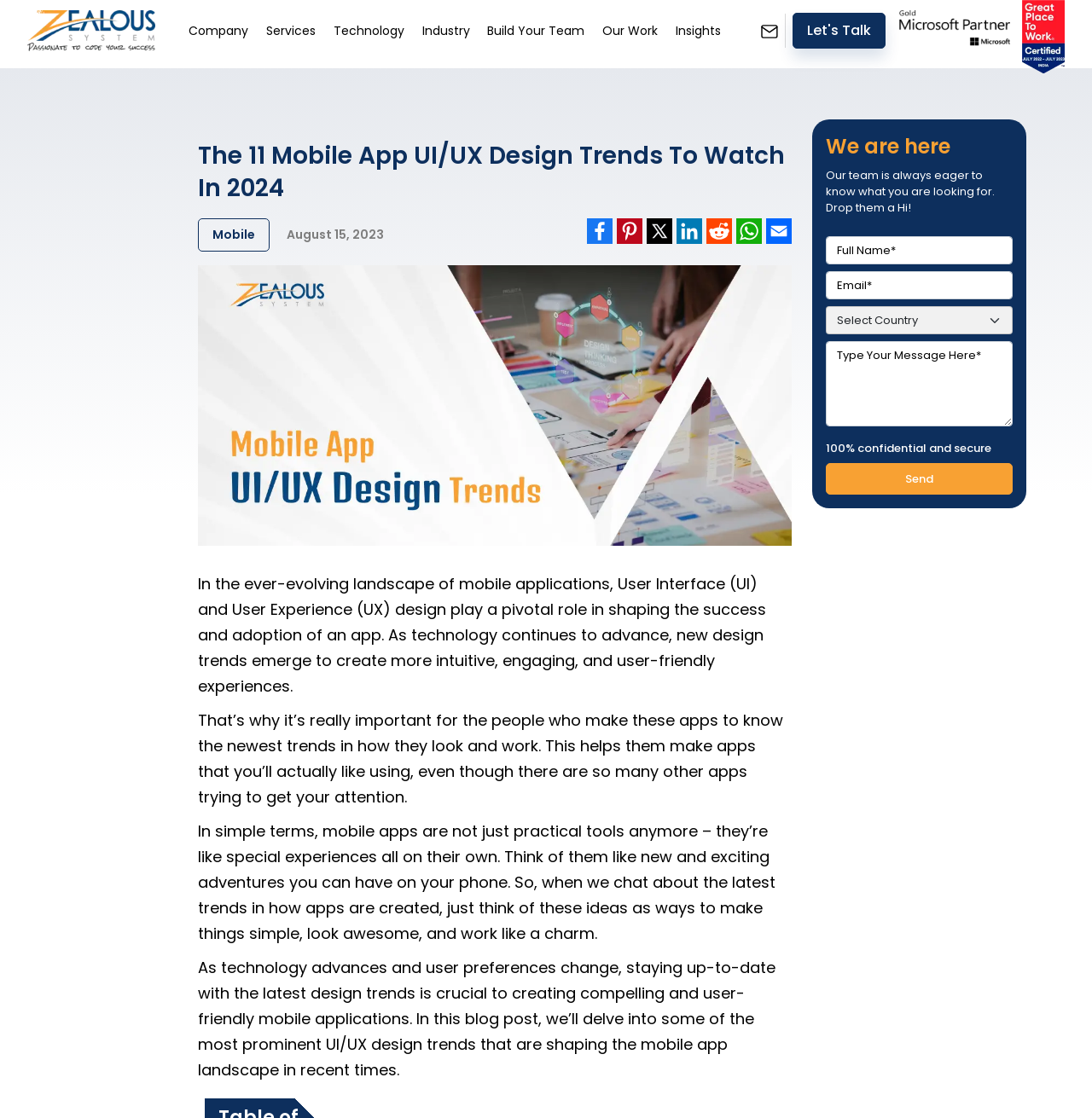Determine the bounding box coordinates of the element that should be clicked to execute the following command: "Share on Facebook".

None